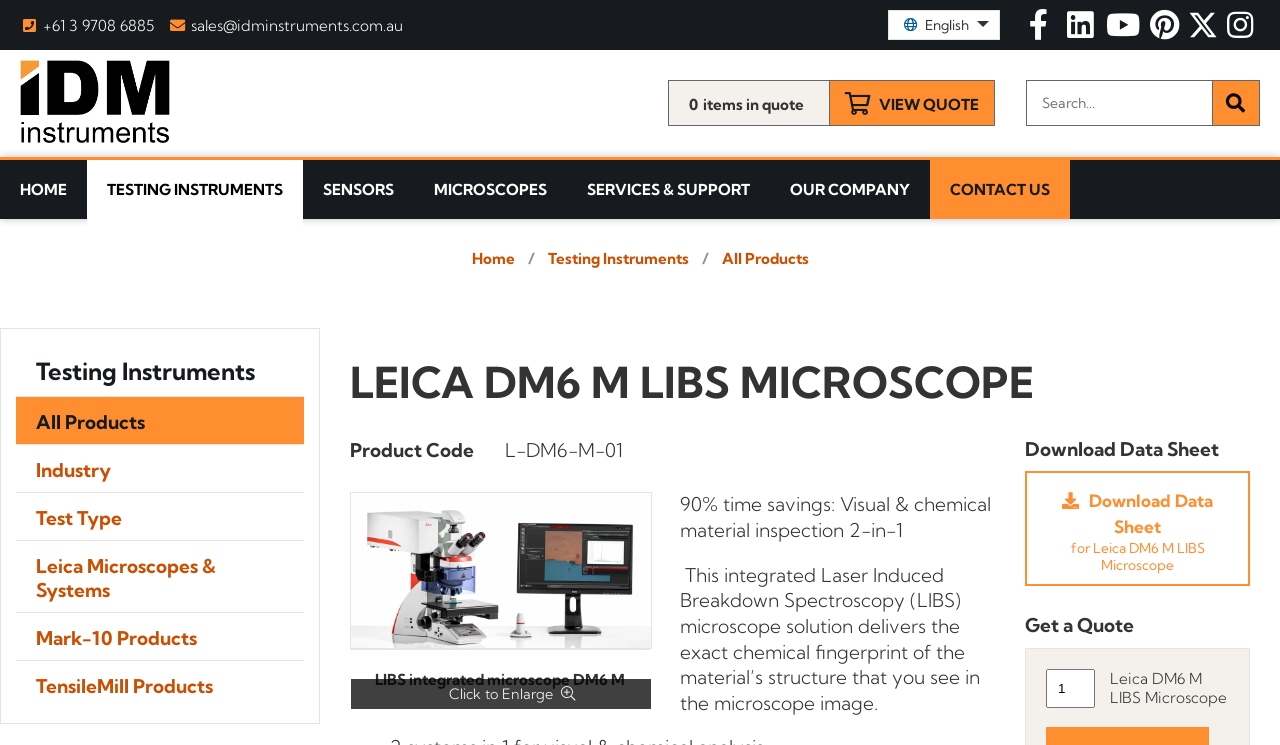Reply to the question with a single word or phrase:
What is the purpose of the 'Get a Quote' section?

To request a quote for the product